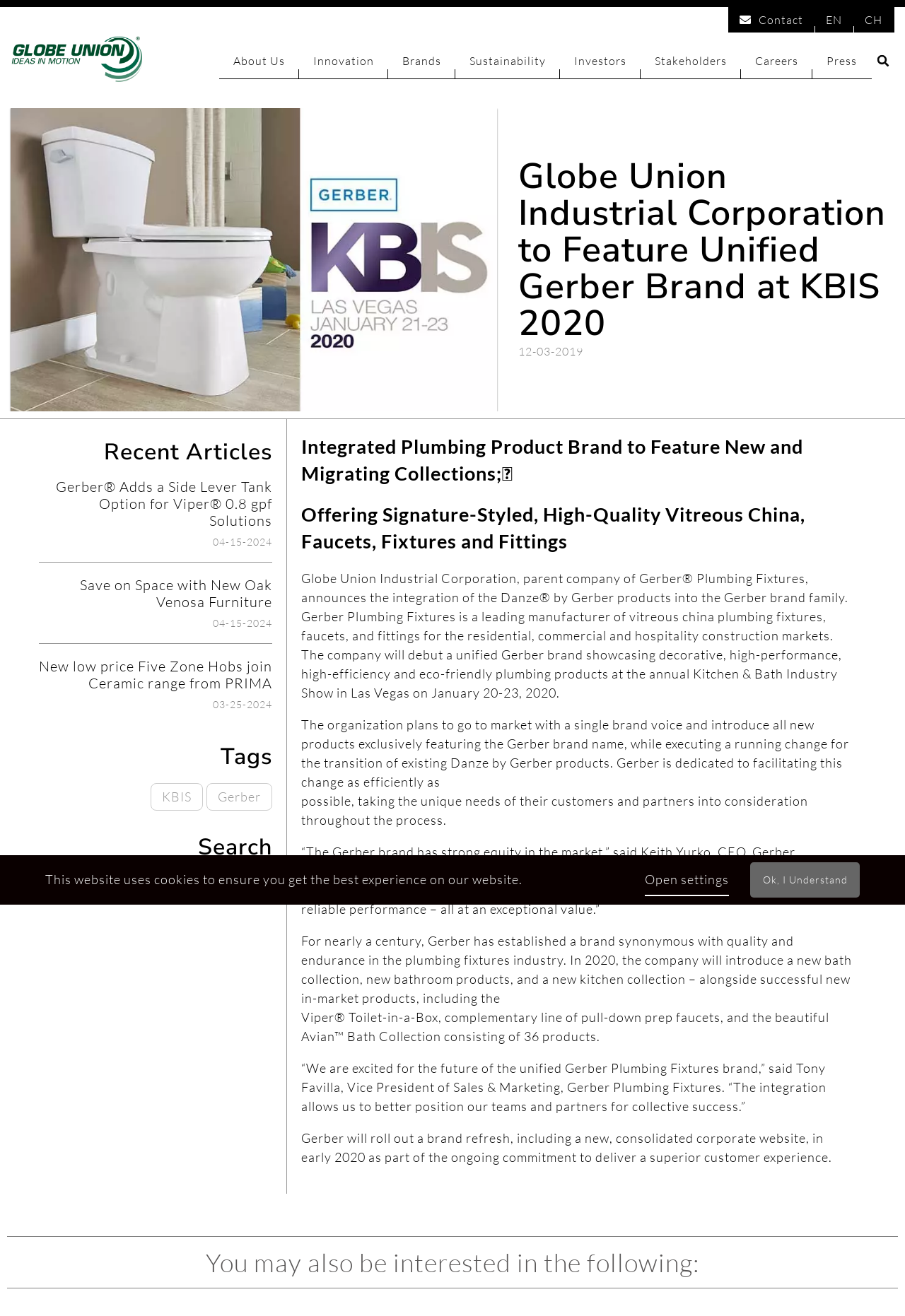Using the provided description: "KBIS", find the bounding box coordinates of the corresponding UI element. The output should be four float numbers between 0 and 1, in the format [left, top, right, bottom].

[0.166, 0.595, 0.224, 0.616]